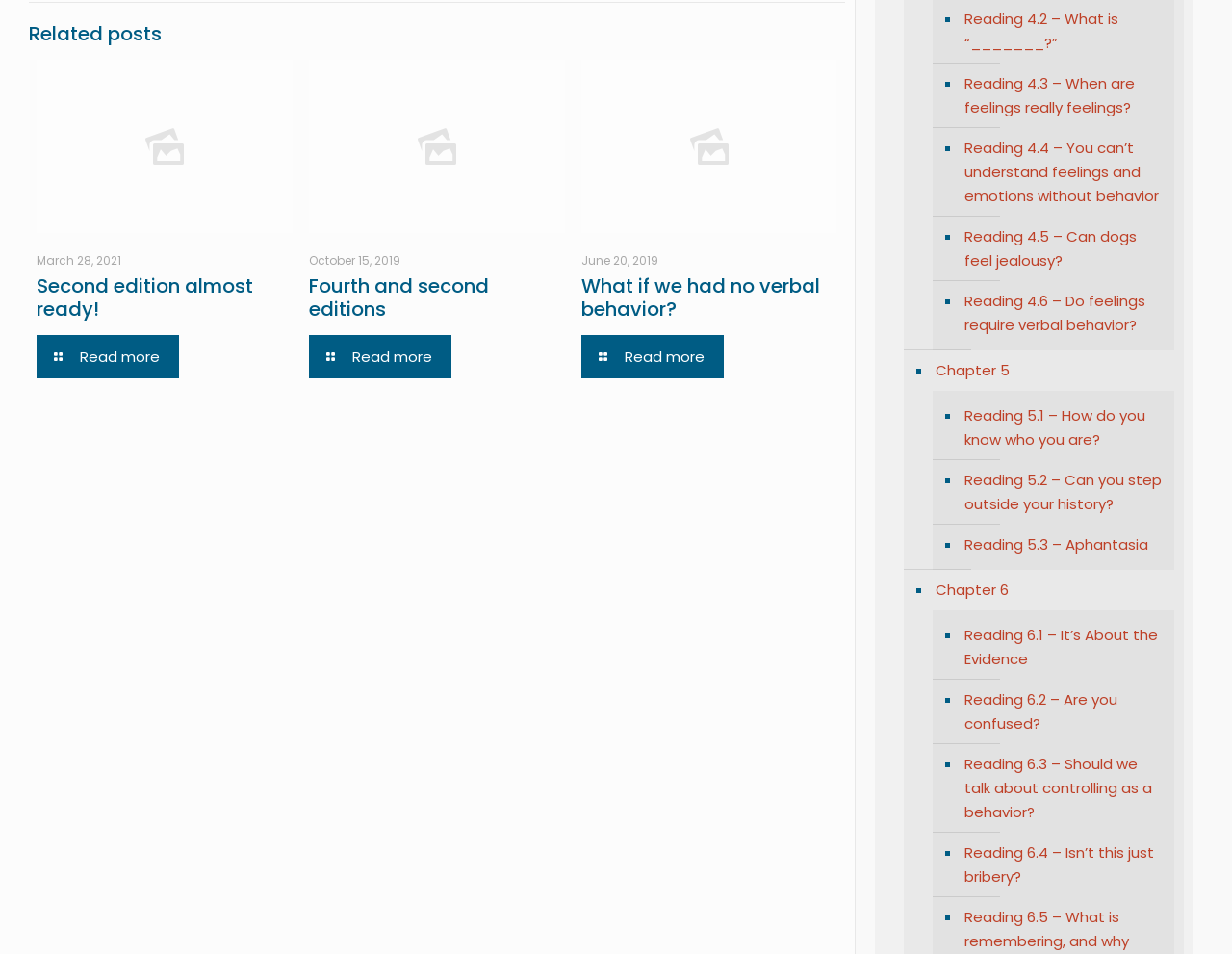Could you provide the bounding box coordinates for the portion of the screen to click to complete this instruction: "Explore 'Reading 4.3 – When are feelings really feelings?'"?

[0.78, 0.067, 0.945, 0.134]